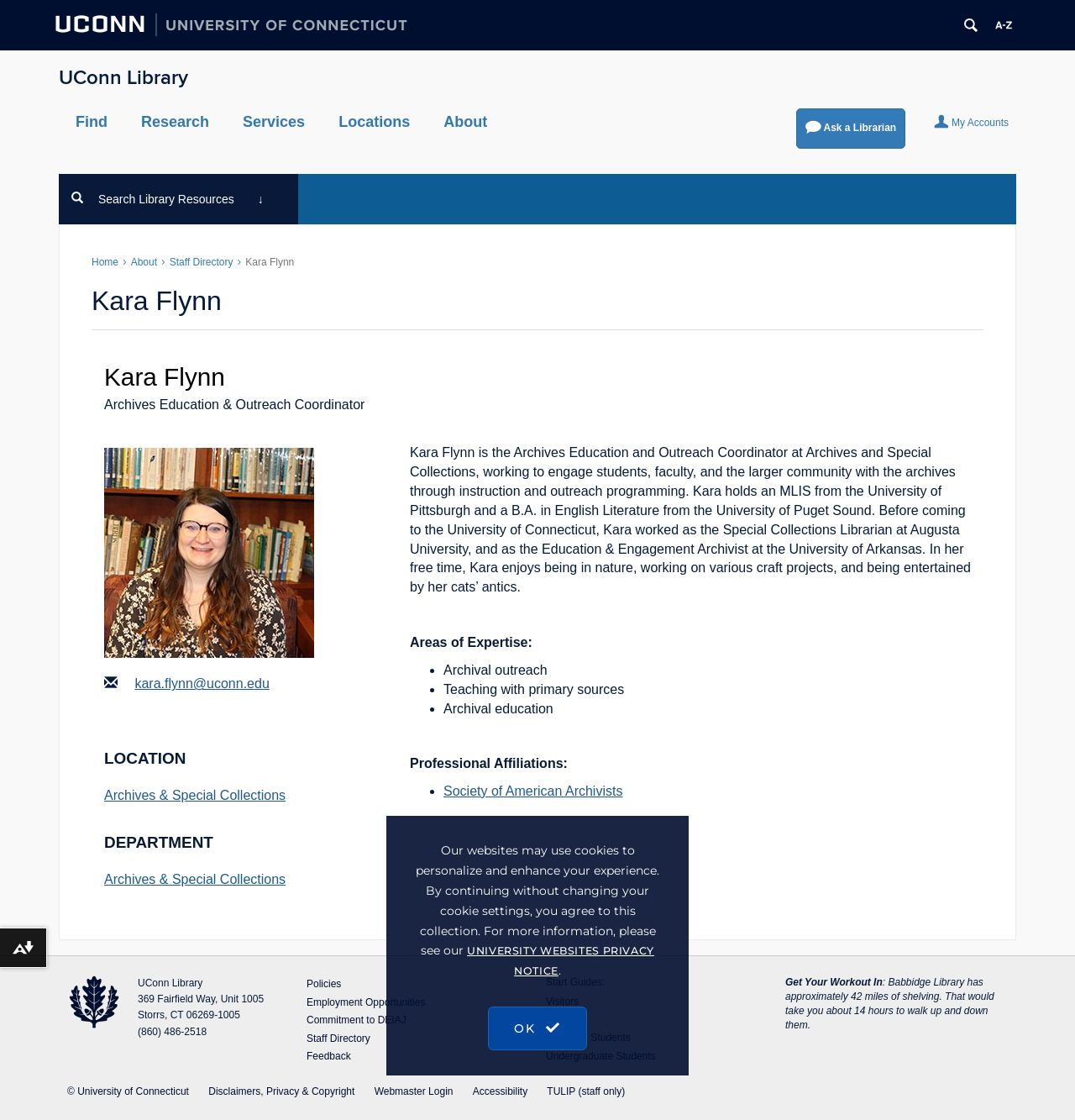Provide the bounding box coordinates for the area that should be clicked to complete the instruction: "Learn about Archives Education & Outreach Coordinator role".

[0.097, 0.354, 0.339, 0.367]